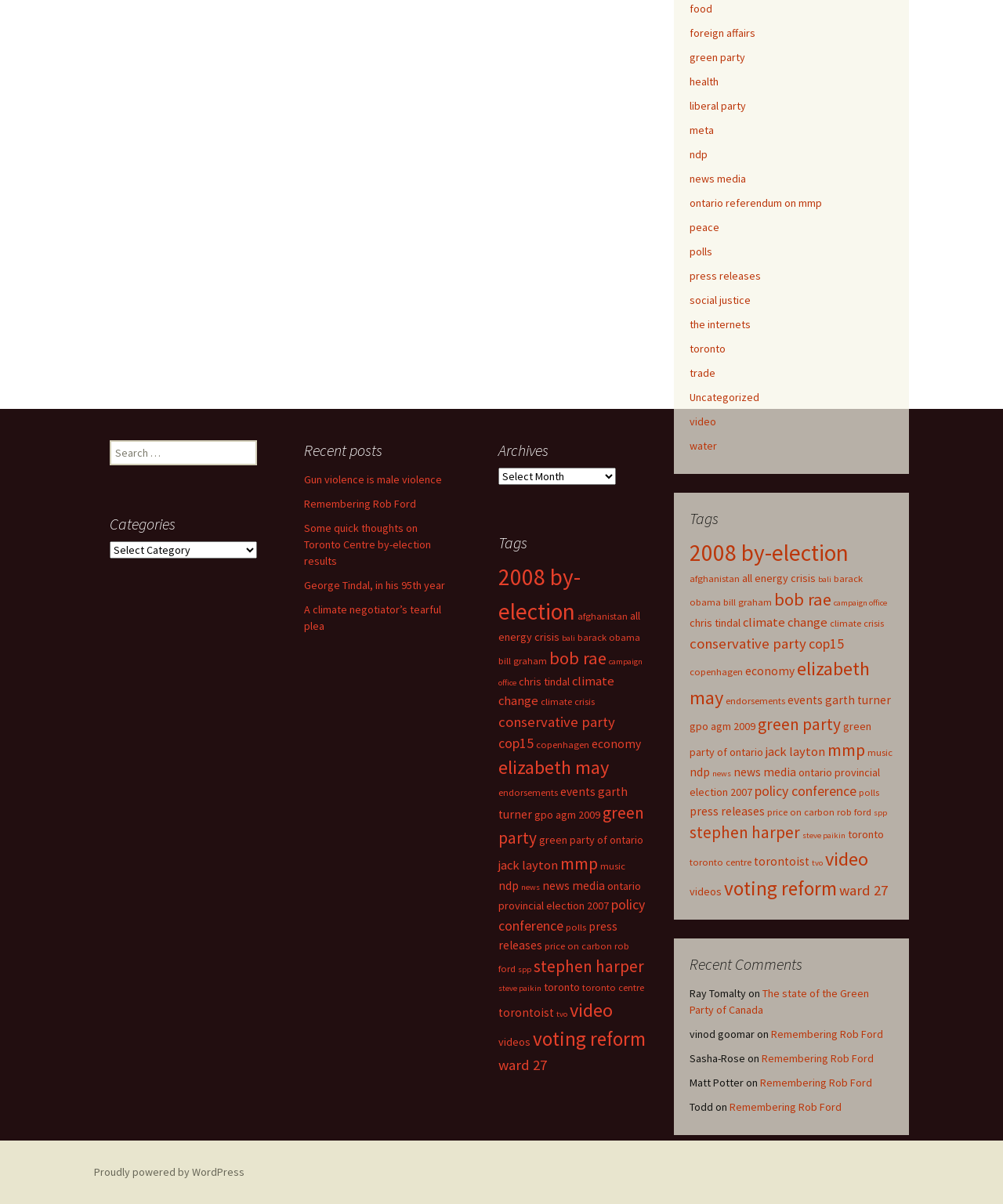Find the bounding box coordinates of the area to click in order to follow the instruction: "read the article 'The state of the Green Party of Canada'".

[0.688, 0.819, 0.866, 0.844]